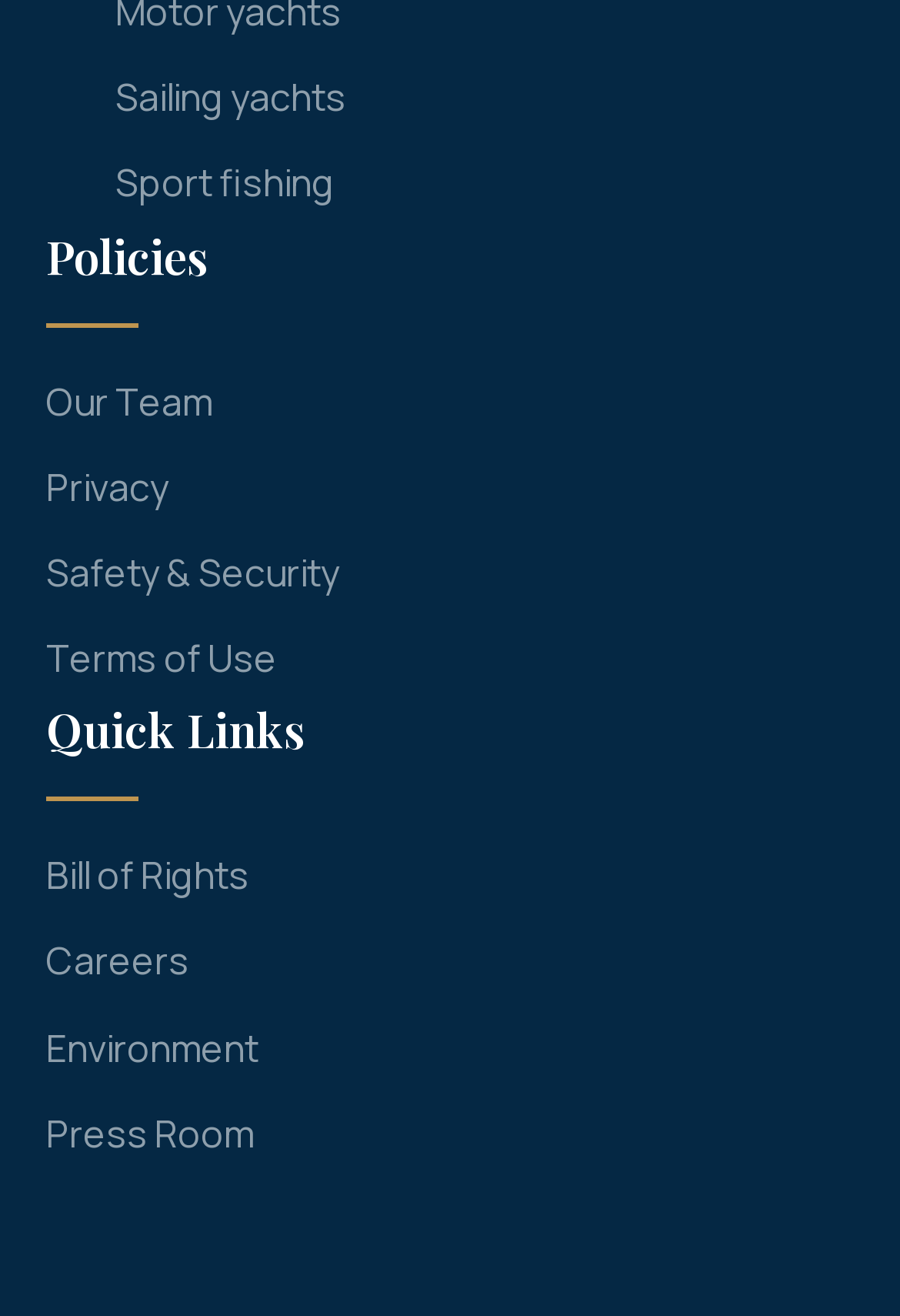What type of yachts are mentioned?
Examine the screenshot and reply with a single word or phrase.

Sailing